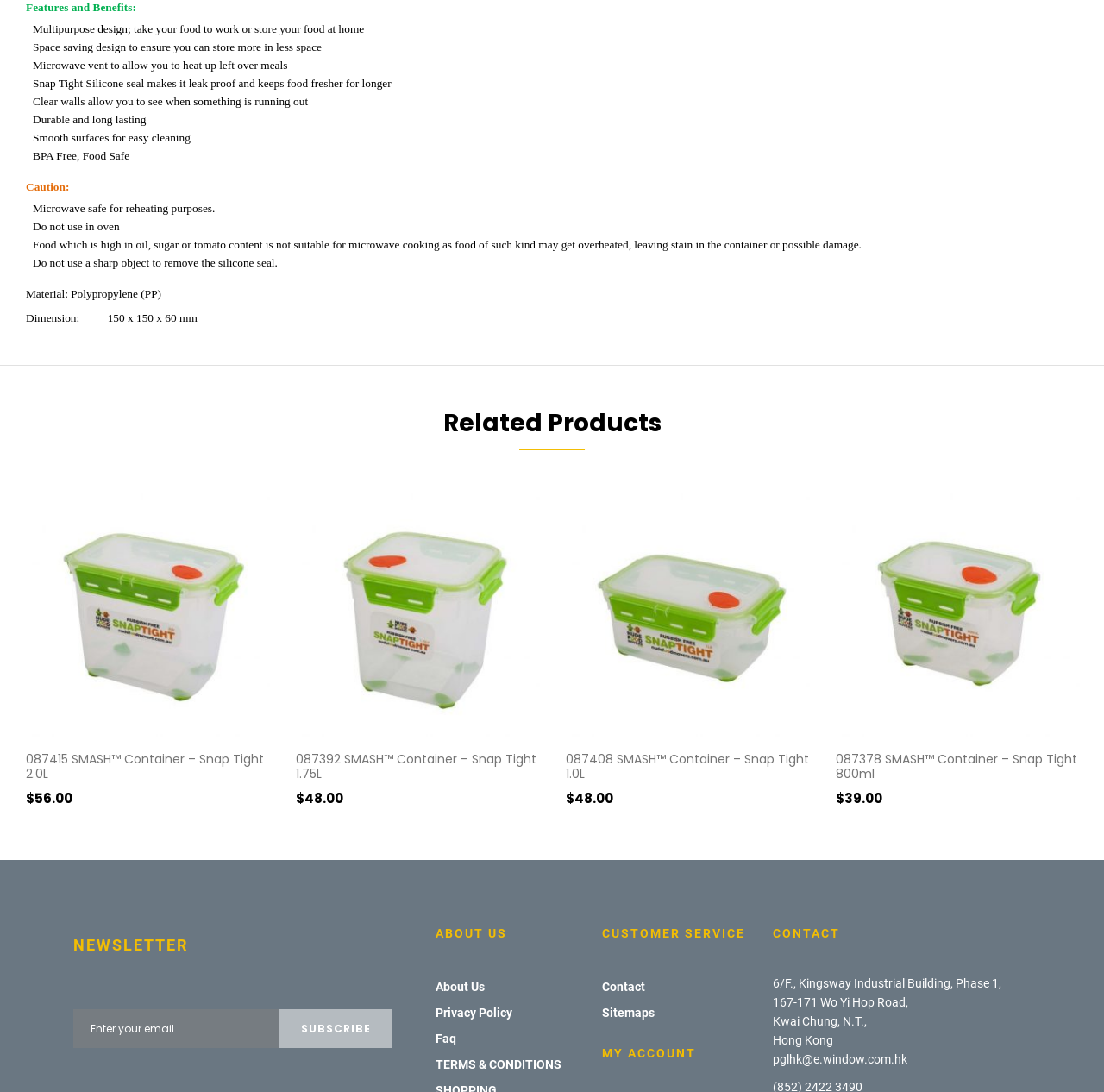Please indicate the bounding box coordinates of the element's region to be clicked to achieve the instruction: "Learn about us". Provide the coordinates as four float numbers between 0 and 1, i.e., [left, top, right, bottom].

[0.395, 0.892, 0.522, 0.916]